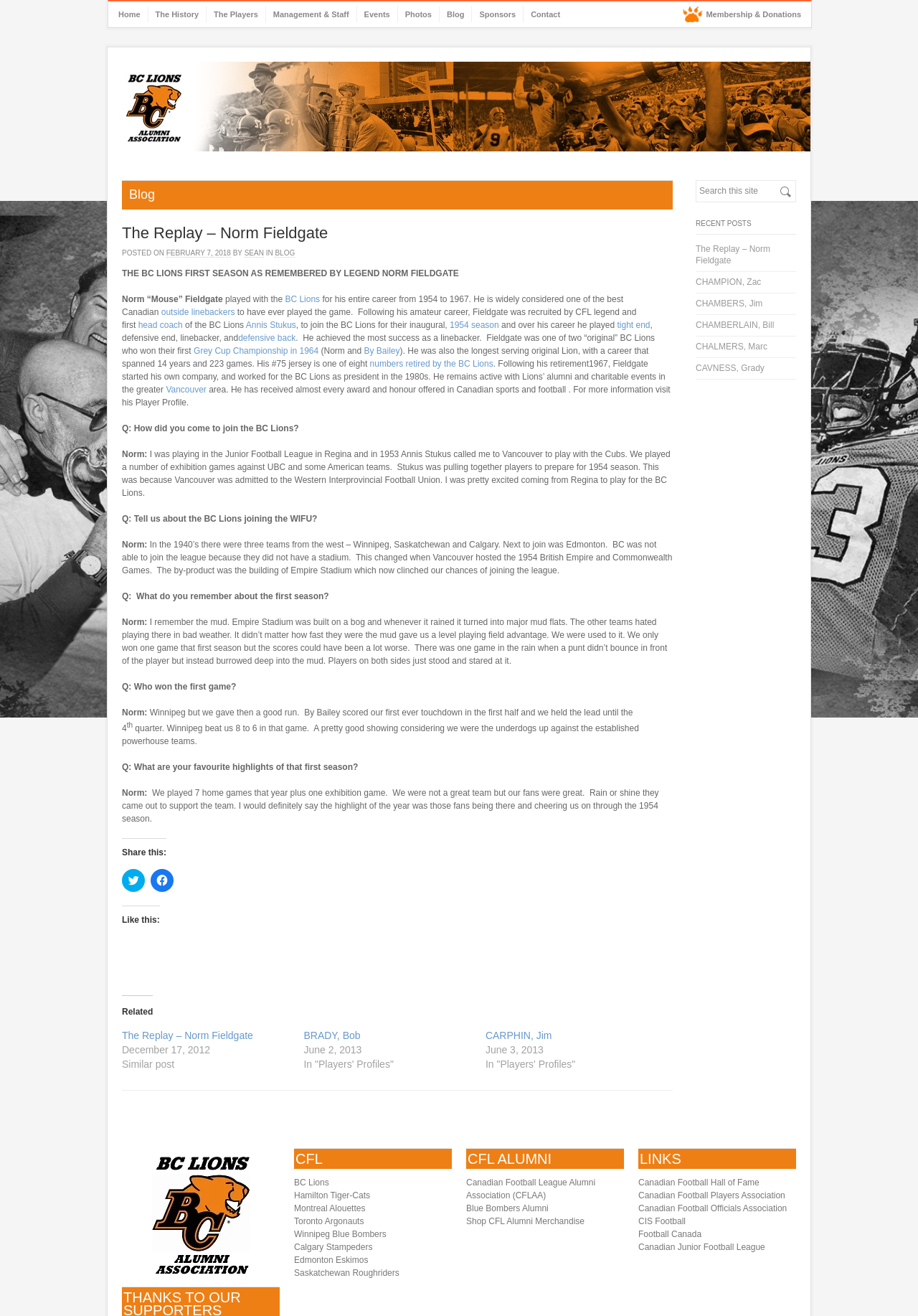Please locate the bounding box coordinates of the element that should be clicked to achieve the given instruction: "View the player profile of Norm Fieldgate".

[0.133, 0.292, 0.73, 0.31]